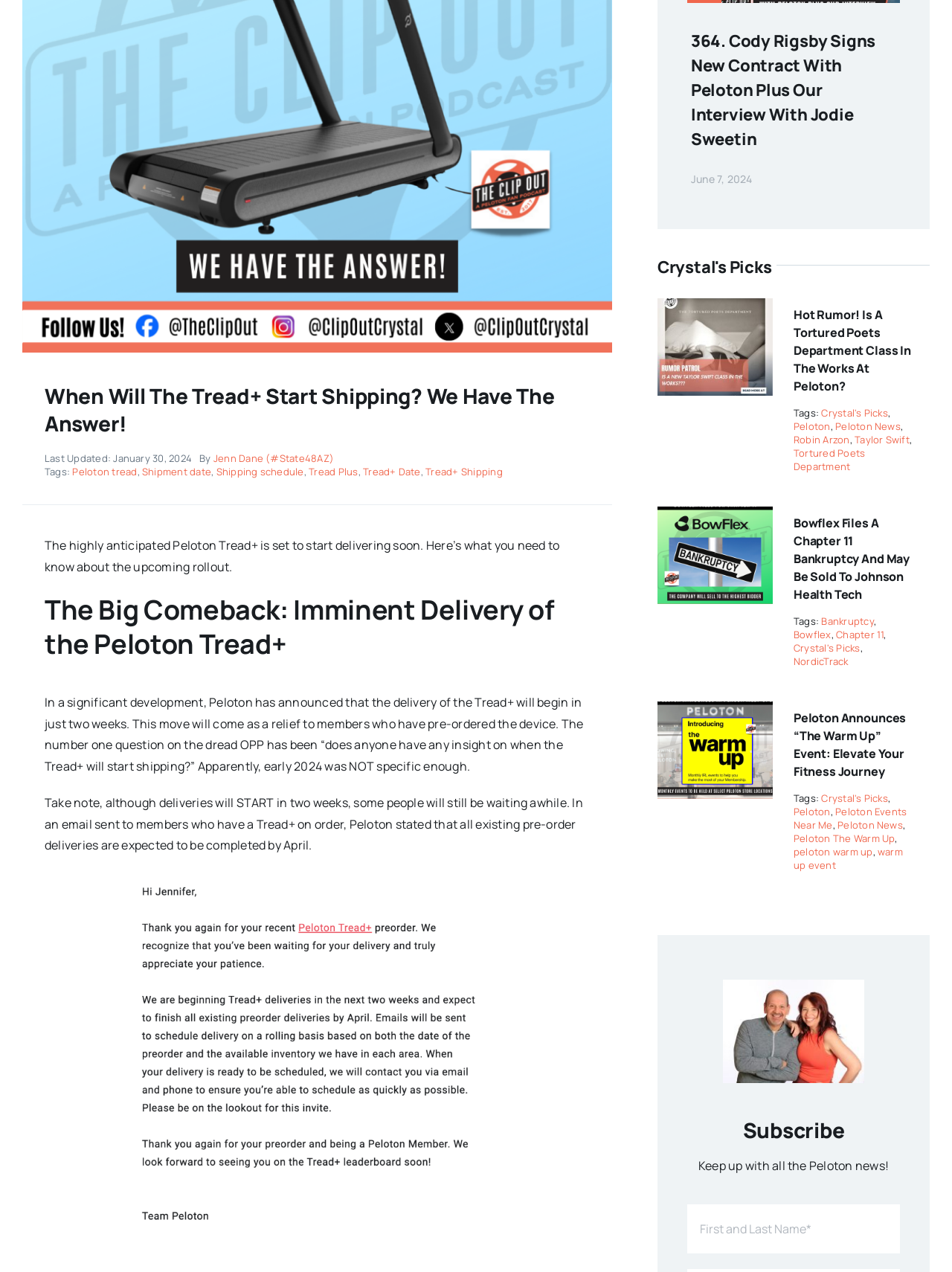Please provide the bounding box coordinates for the UI element as described: "name="fullname" placeholder="First and Last Name*"". The coordinates must be four floats between 0 and 1, represented as [left, top, right, bottom].

[0.722, 0.947, 0.945, 0.985]